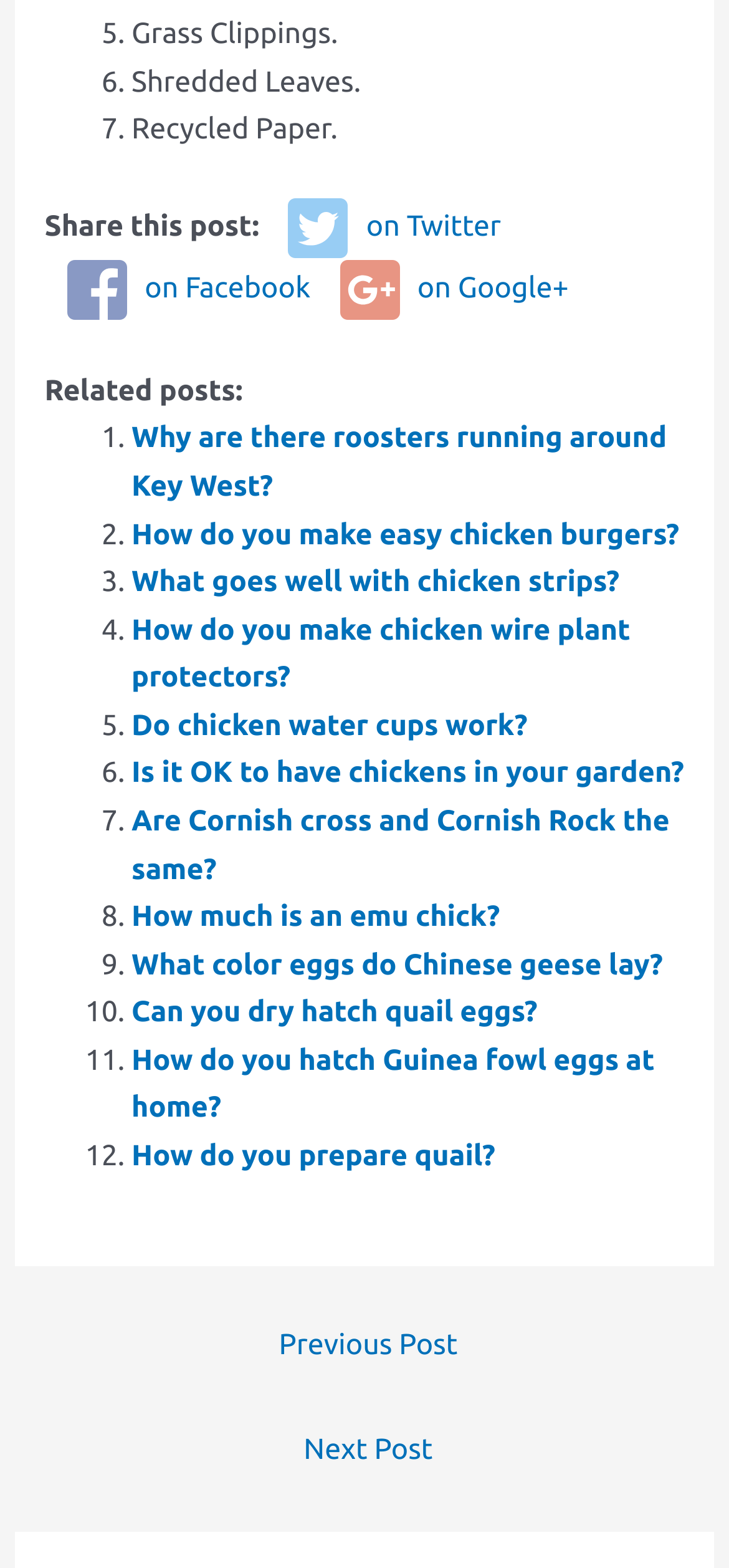Find and specify the bounding box coordinates that correspond to the clickable region for the instruction: "Enter your phone number".

None